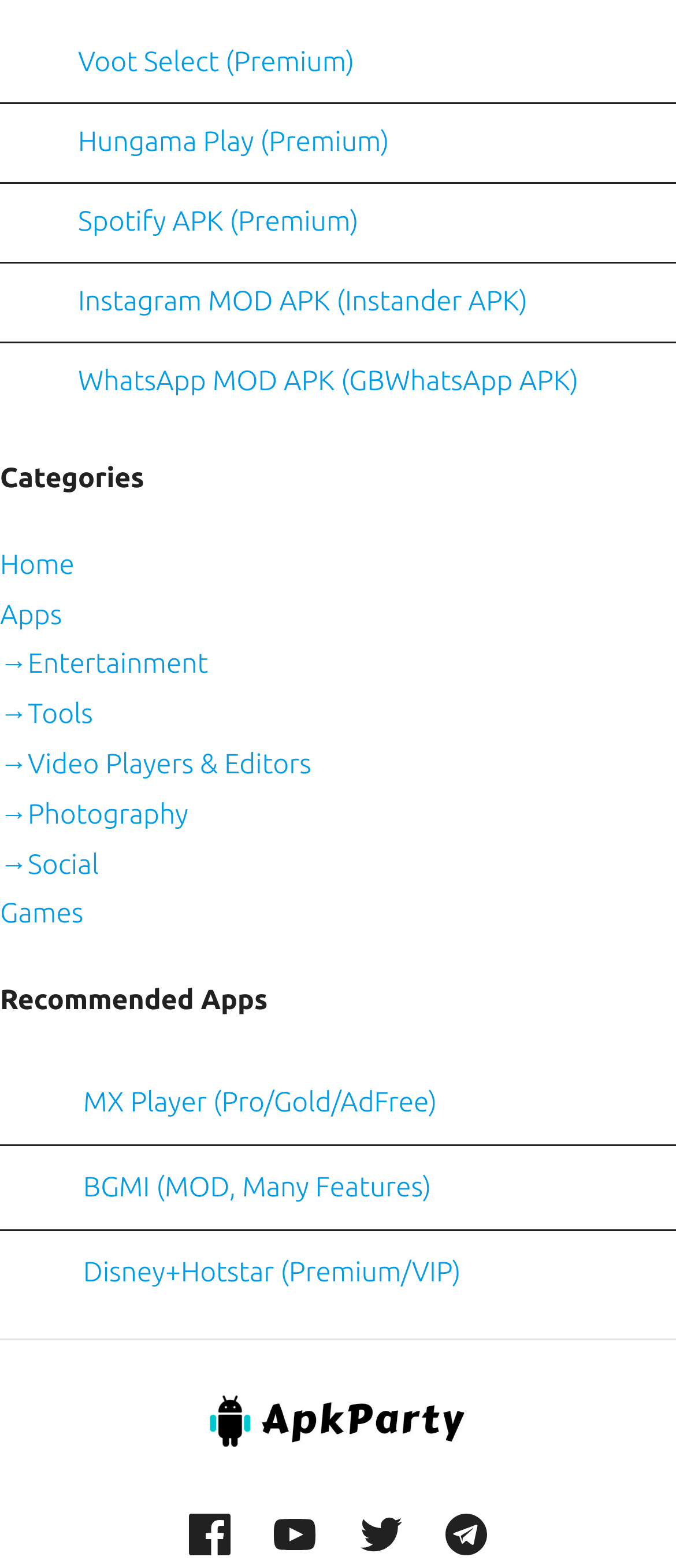What type of apps are available under the 'Social' category?
Refer to the image and answer the question using a single word or phrase.

Social media apps